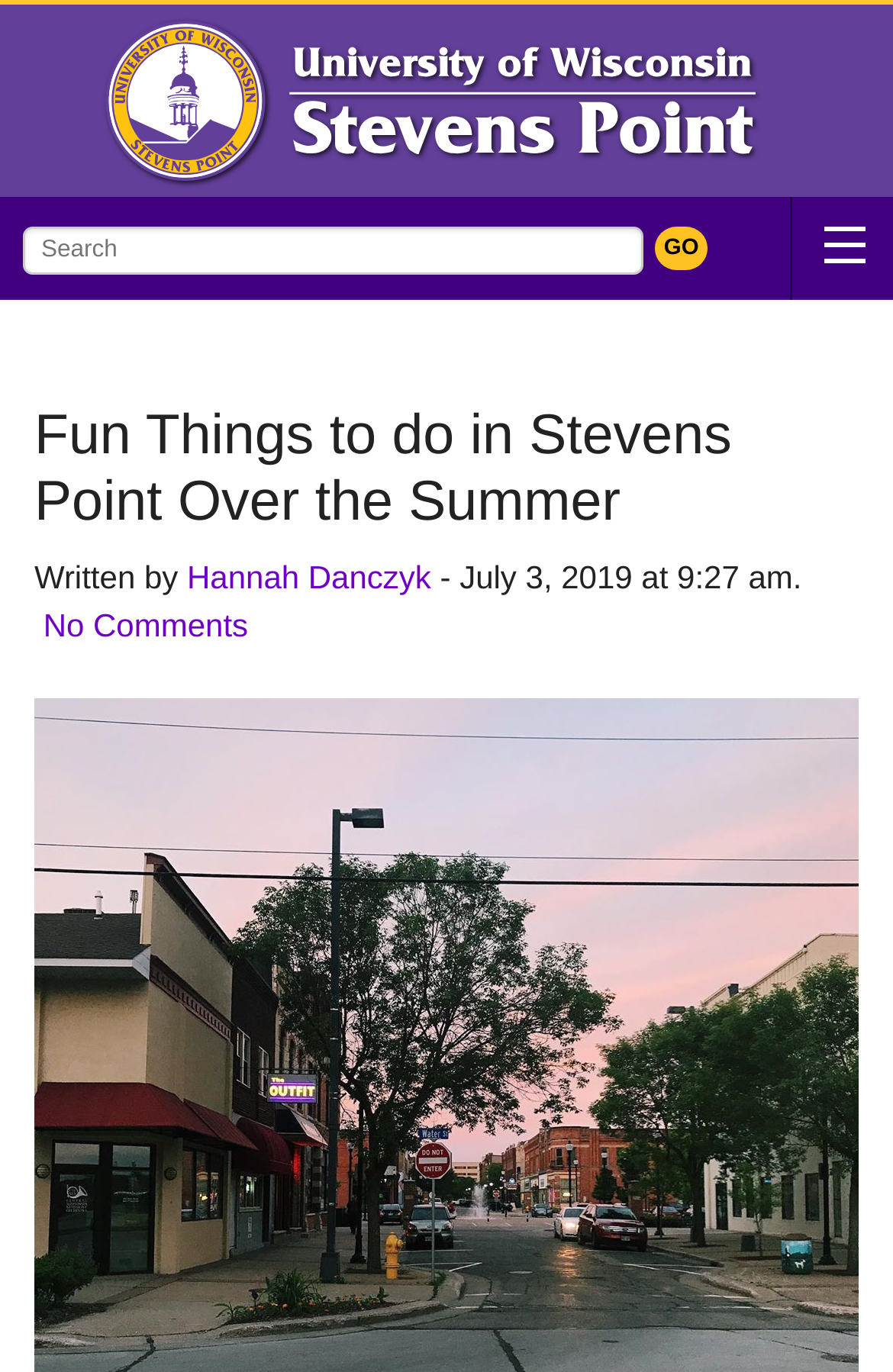Locate the UI element described by name="s" placeholder="Search" and provide its bounding box coordinates. Use the format (top-left x, top-left y, bottom-right x, bottom-right y) with all values as floating point numbers between 0 and 1.

[0.026, 0.164, 0.72, 0.2]